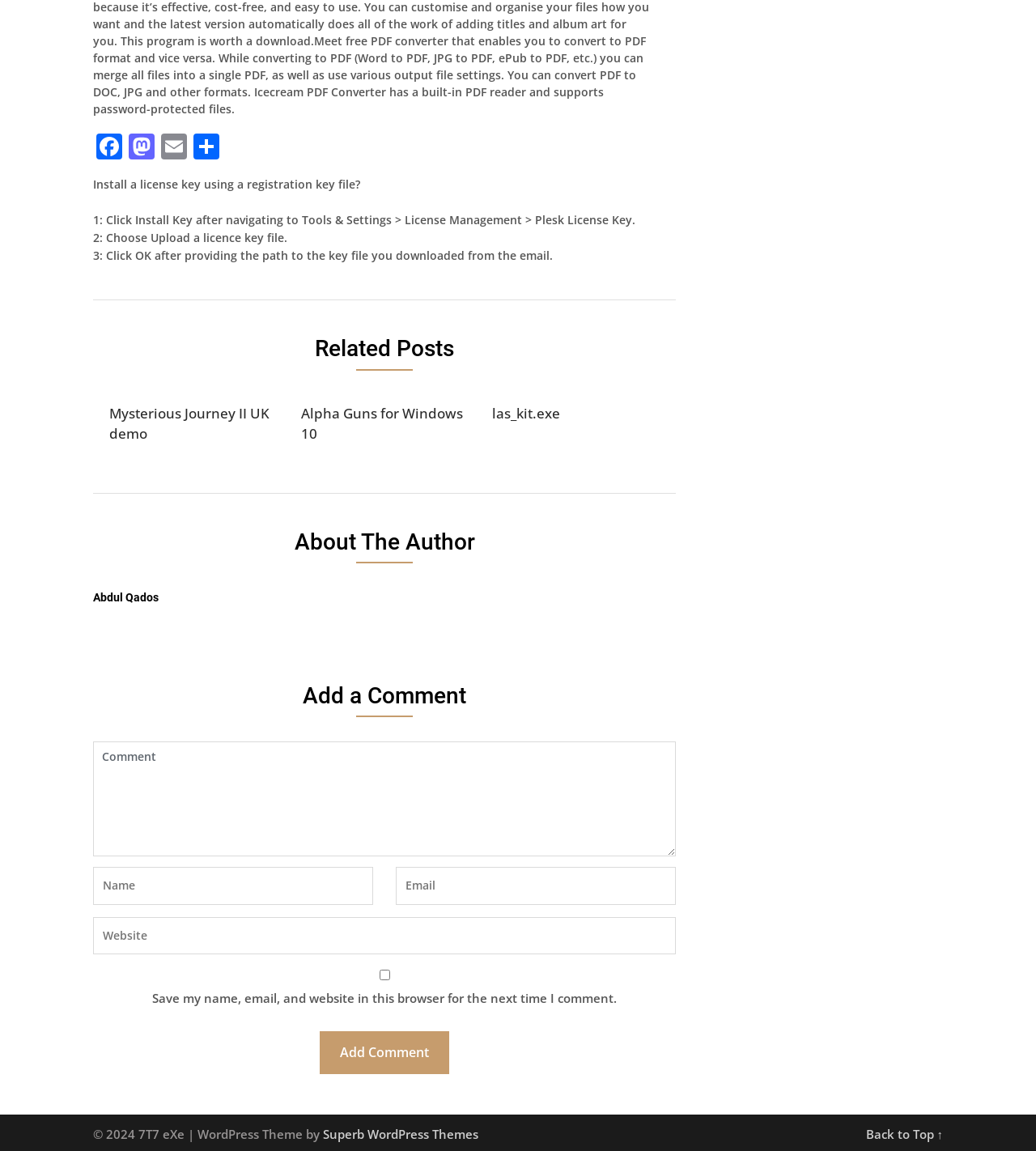Identify the bounding box coordinates for the element you need to click to achieve the following task: "View this month's boxes". Provide the bounding box coordinates as four float numbers between 0 and 1, in the form [left, top, right, bottom].

None